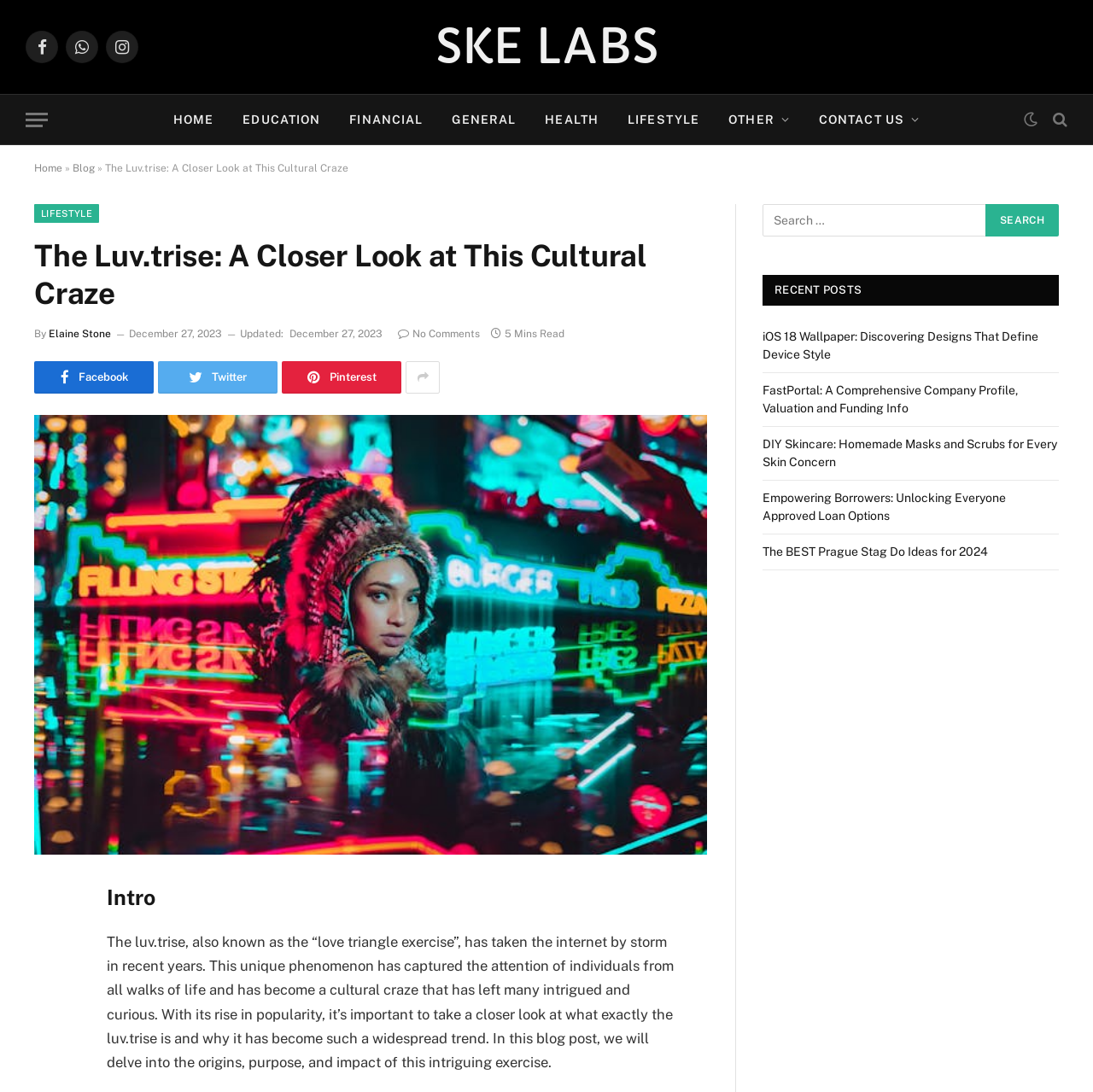Give a one-word or phrase response to the following question: What is the purpose of the social media links at the top of the page?

To share the webpage